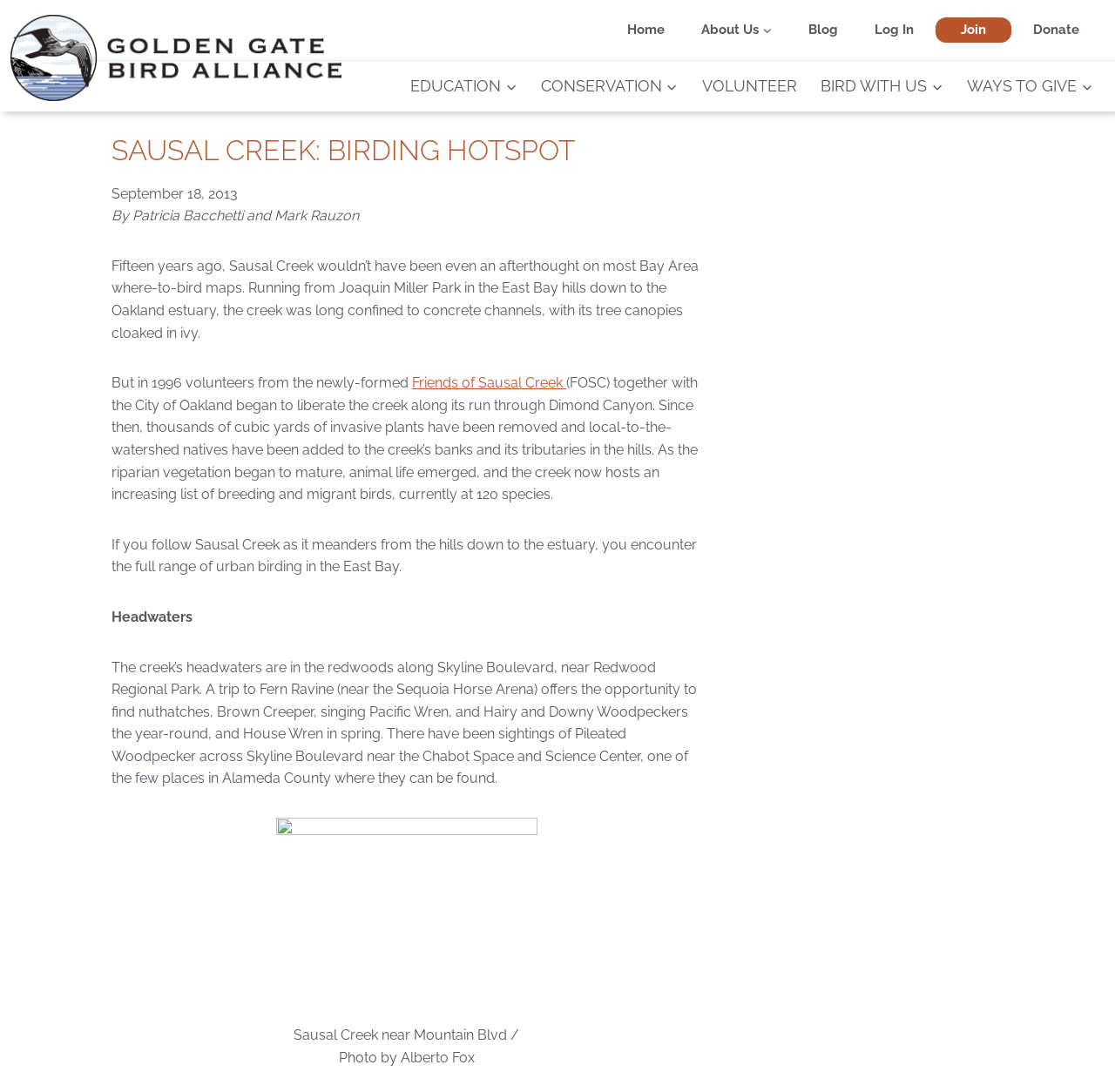Specify the bounding box coordinates for the region that must be clicked to perform the given instruction: "Click the 'EDUCATION' link".

[0.357, 0.072, 0.474, 0.086]